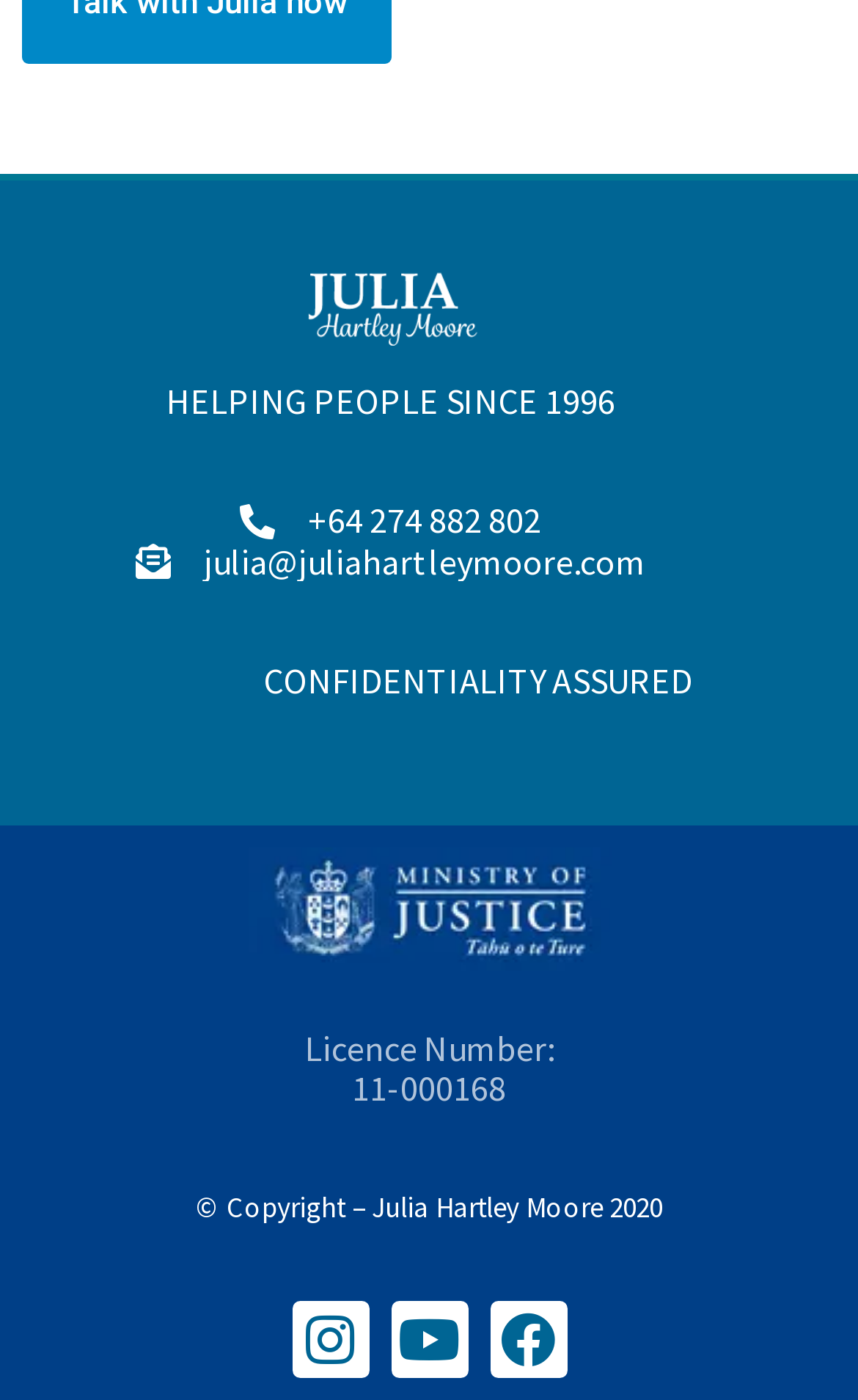What is the phone number?
From the details in the image, answer the question comprehensively.

The phone number is displayed in the top section of the webpage, below the logo and the 'HELPING PEOPLE SINCE 1996' text.